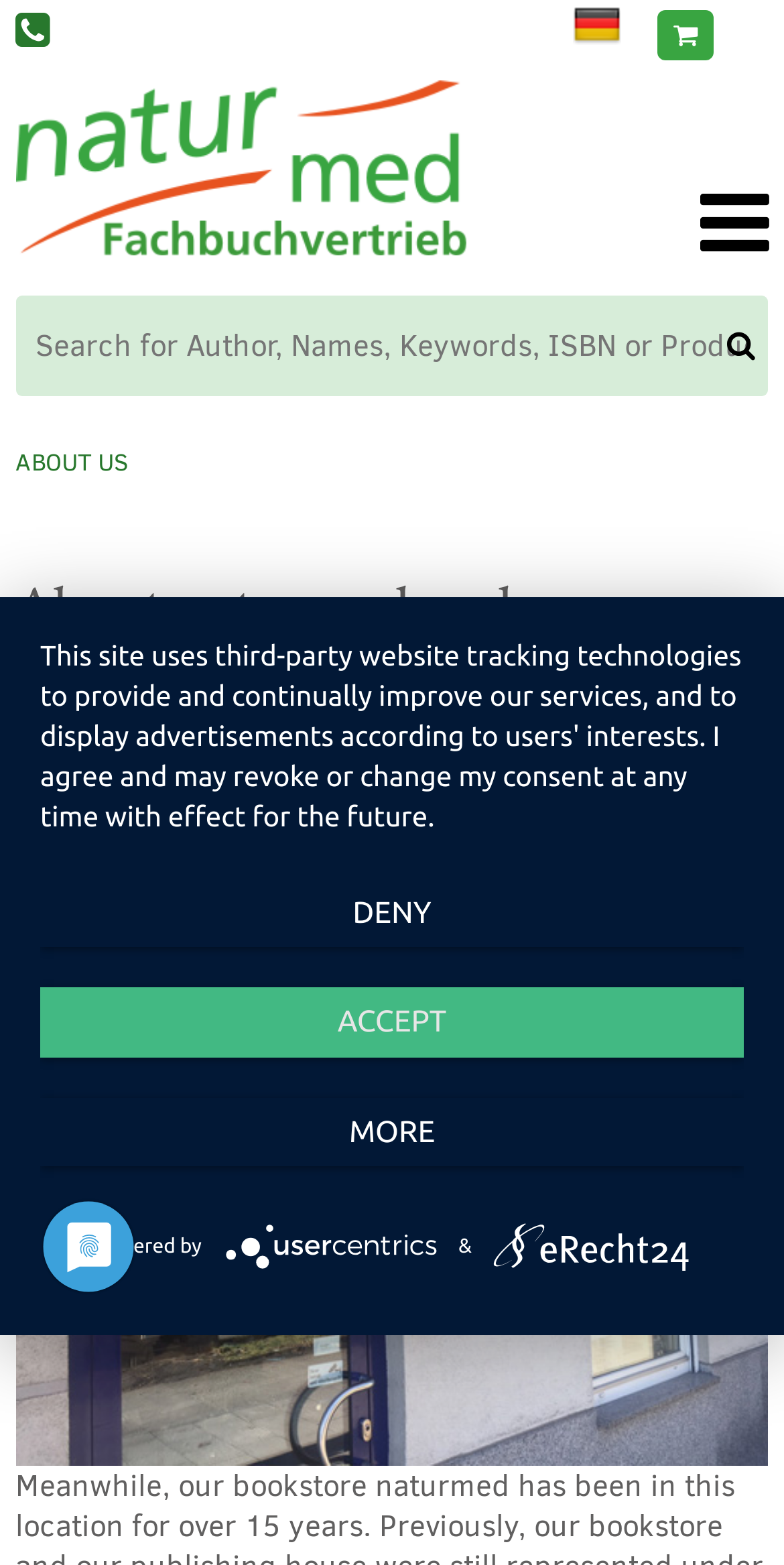Give a concise answer using one word or a phrase to the following question:
What is the main topic of the page?

About naturmed